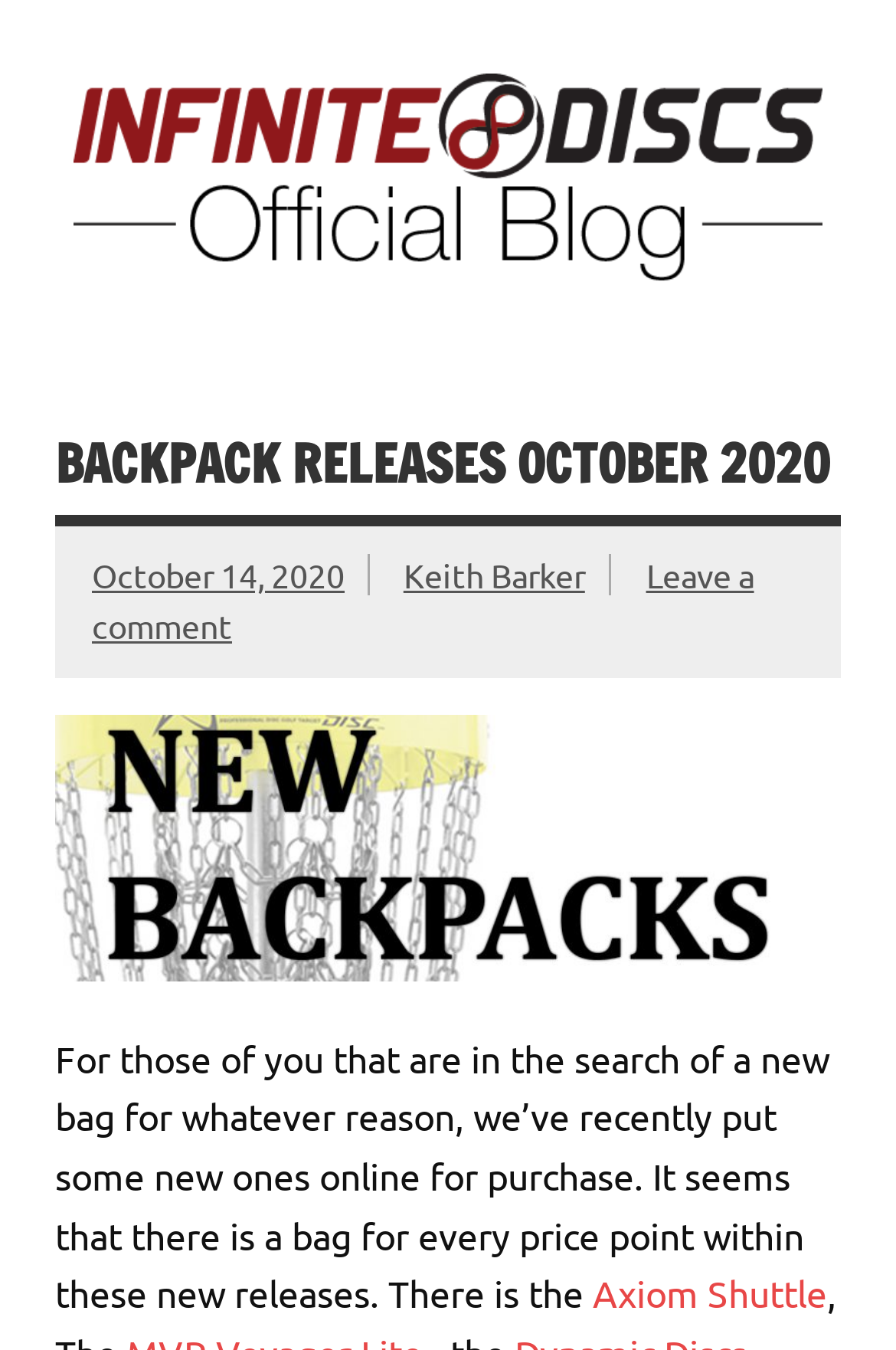How many links are in the top navigation?
Please answer using one word or phrase, based on the screenshot.

3